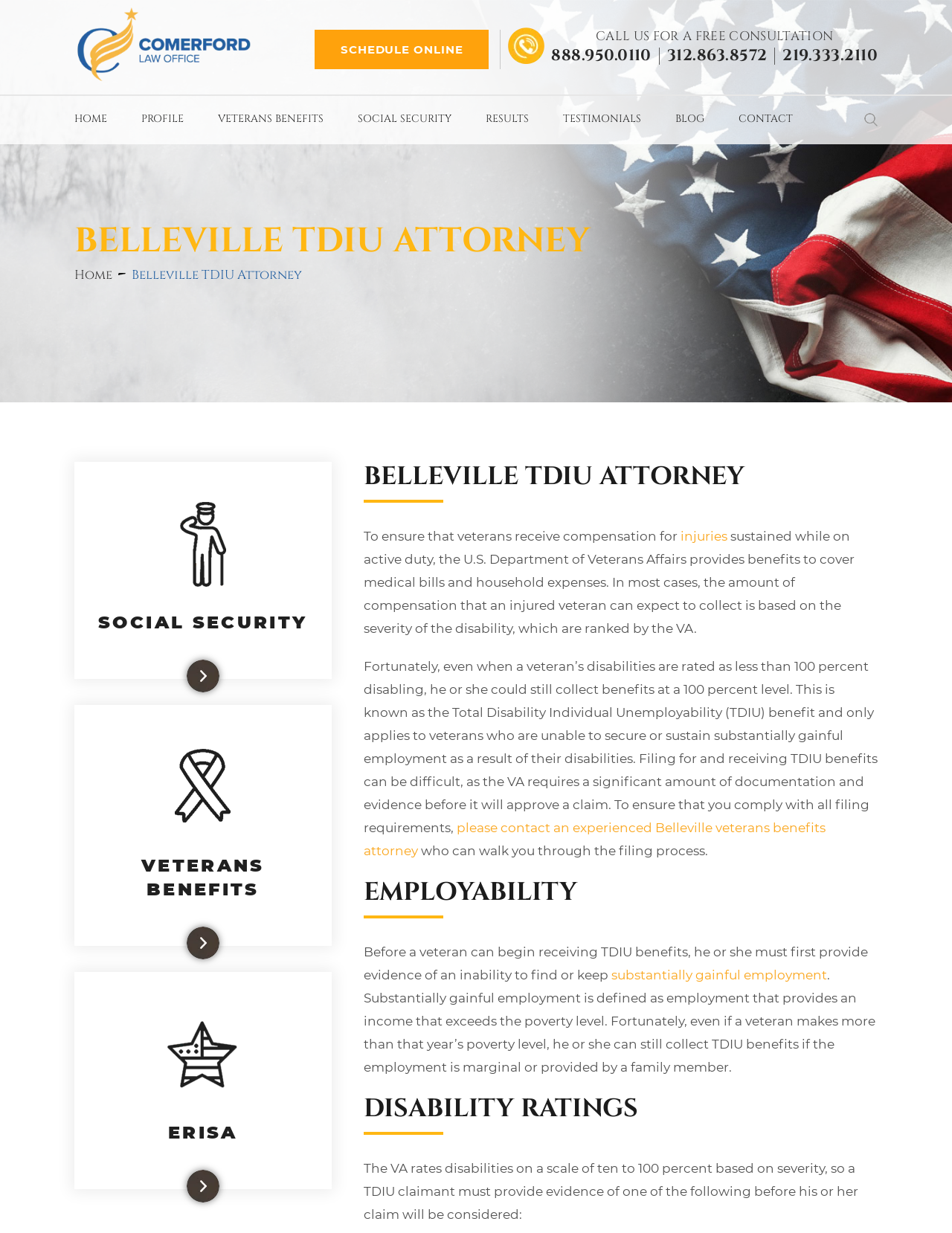Locate the bounding box coordinates of the clickable region necessary to complete the following instruction: "Search for something". Provide the coordinates in the format of four float numbers between 0 and 1, i.e., [left, top, right, bottom].

[0.922, 0.089, 0.98, 0.12]